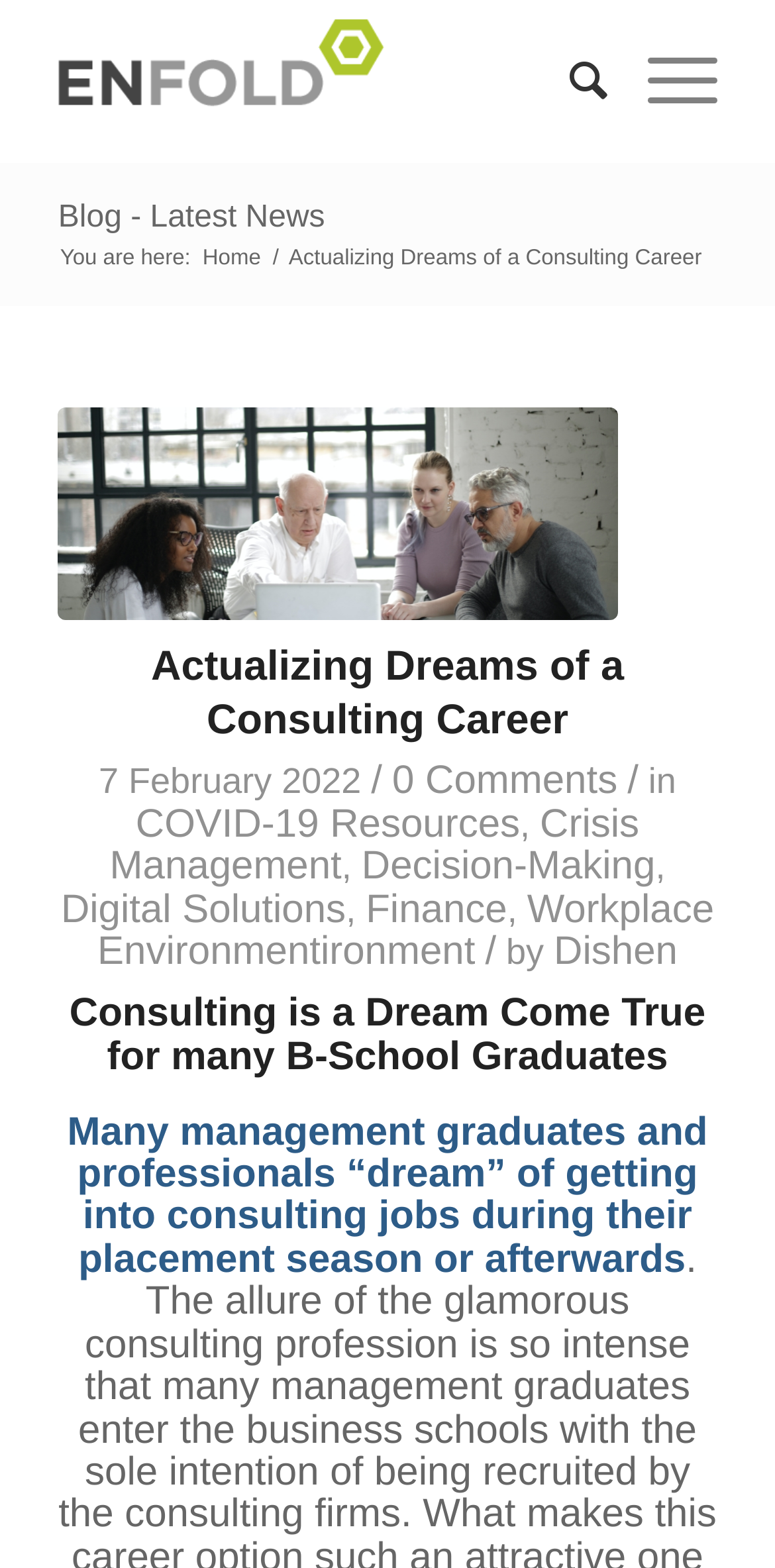Determine the bounding box coordinates for the UI element described. Format the coordinates as (top-left x, top-left y, bottom-right x, bottom-right y) and ensure all values are between 0 and 1. Element description: Digital Solutions

[0.079, 0.566, 0.446, 0.594]